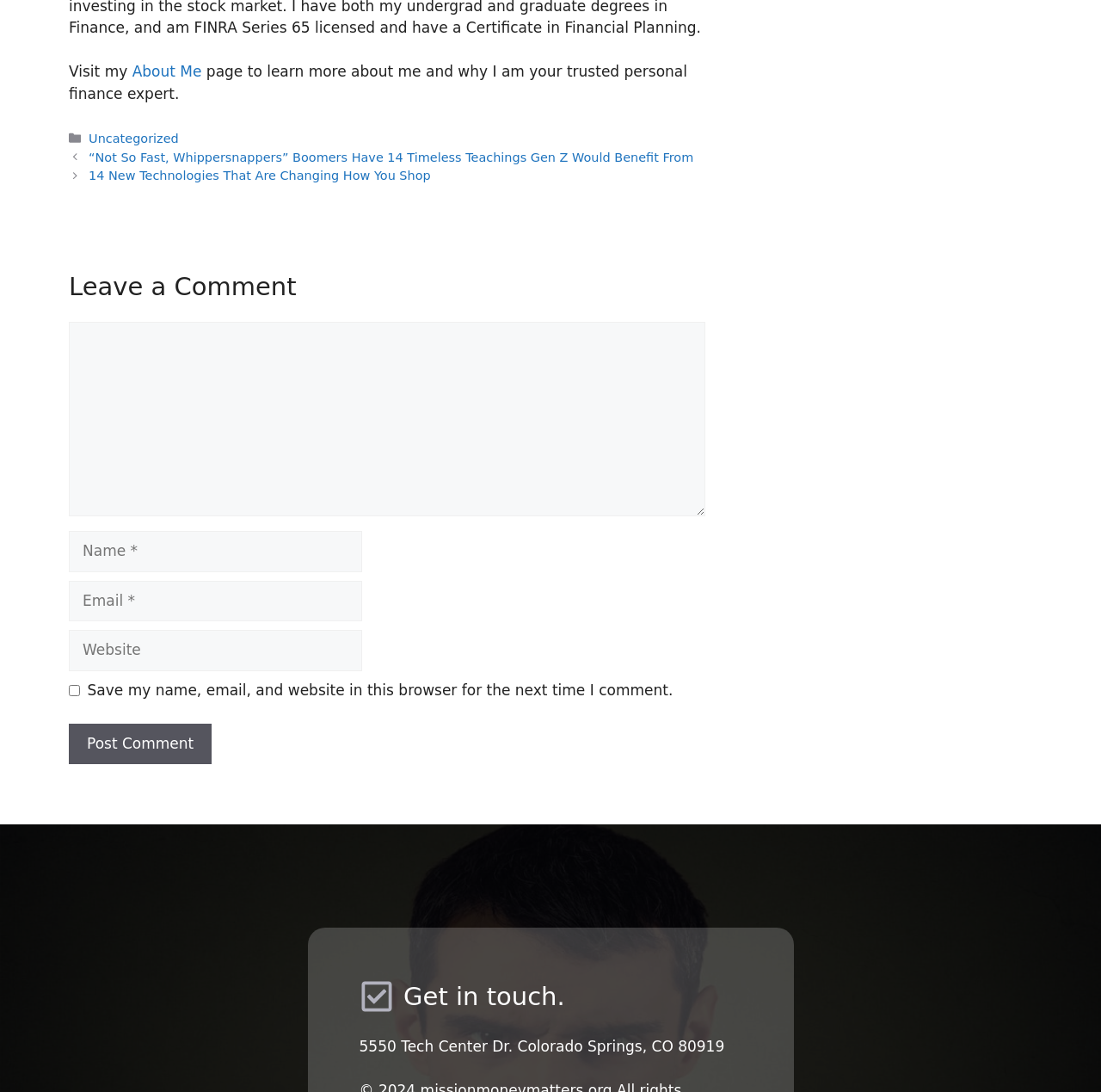Bounding box coordinates are specified in the format (top-left x, top-left y, bottom-right x, bottom-right y). All values are floating point numbers bounded between 0 and 1. Please provide the bounding box coordinate of the region this sentence describes: Uncategorized

[0.081, 0.121, 0.162, 0.133]